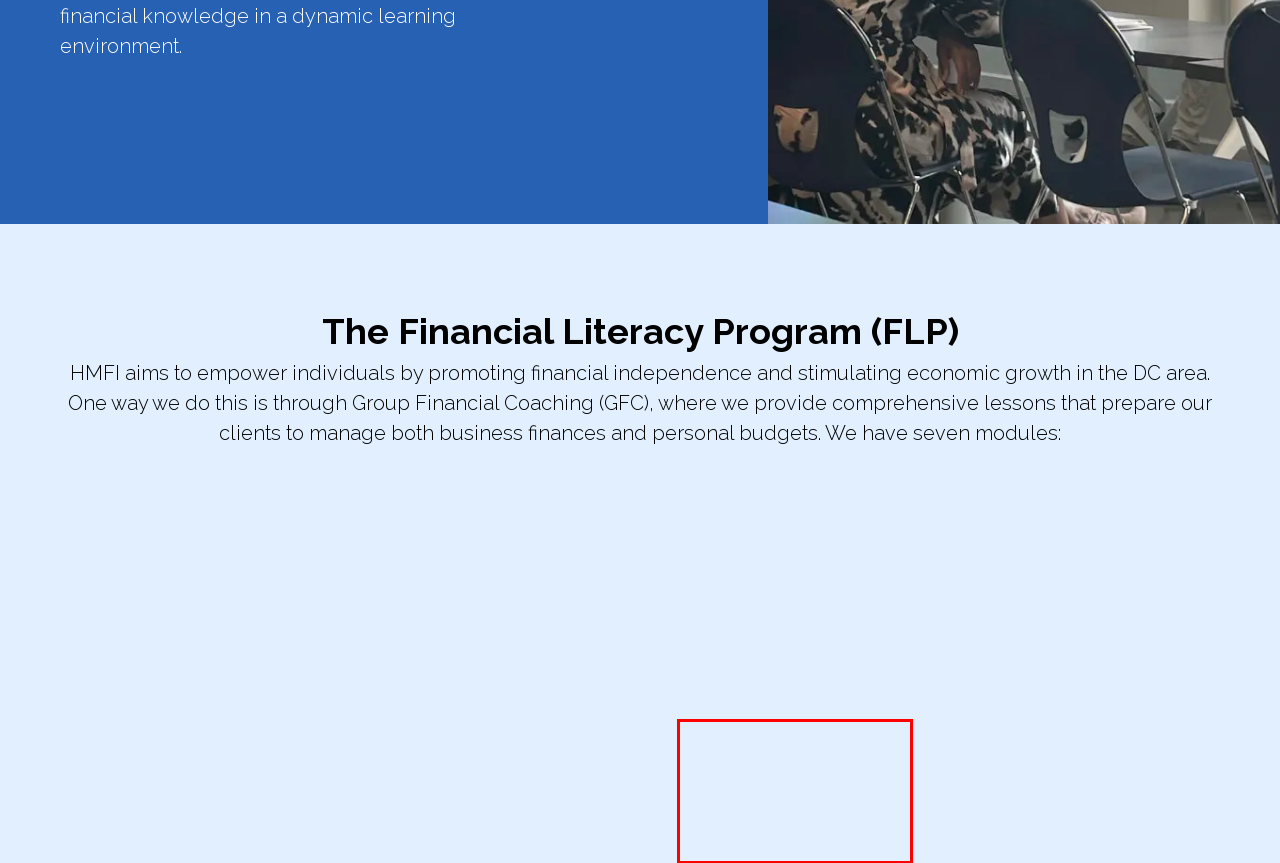Given a screenshot of a webpage with a red bounding box, please identify and retrieve the text inside the red rectangle.

“Predatory Lending” explains the different types of predatory lenders and why their practices are dangerous. It demonstrates ways to recognize predatory lenders and what alternatives are available.